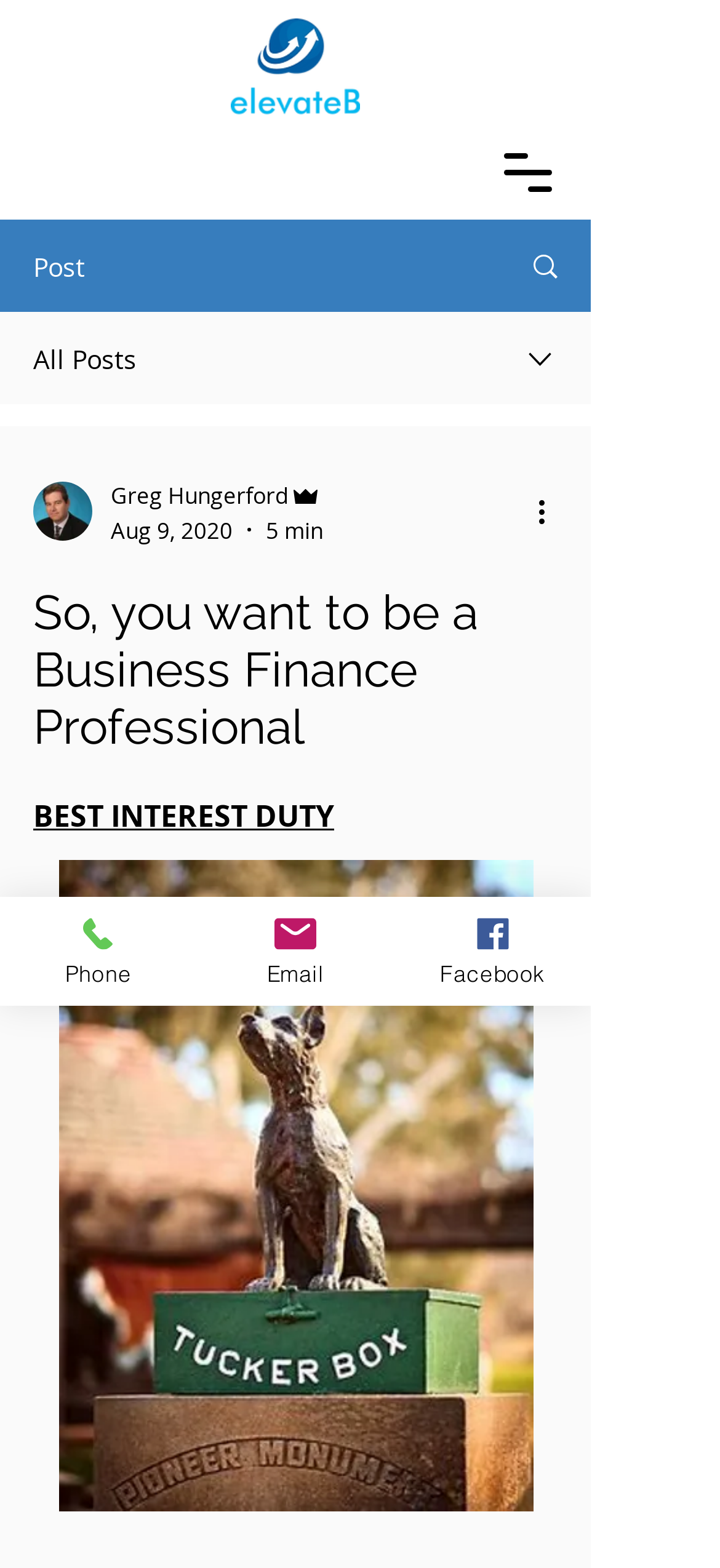Can you find the bounding box coordinates of the area I should click to execute the following instruction: "Read more about the article"?

[0.046, 0.507, 0.464, 0.533]